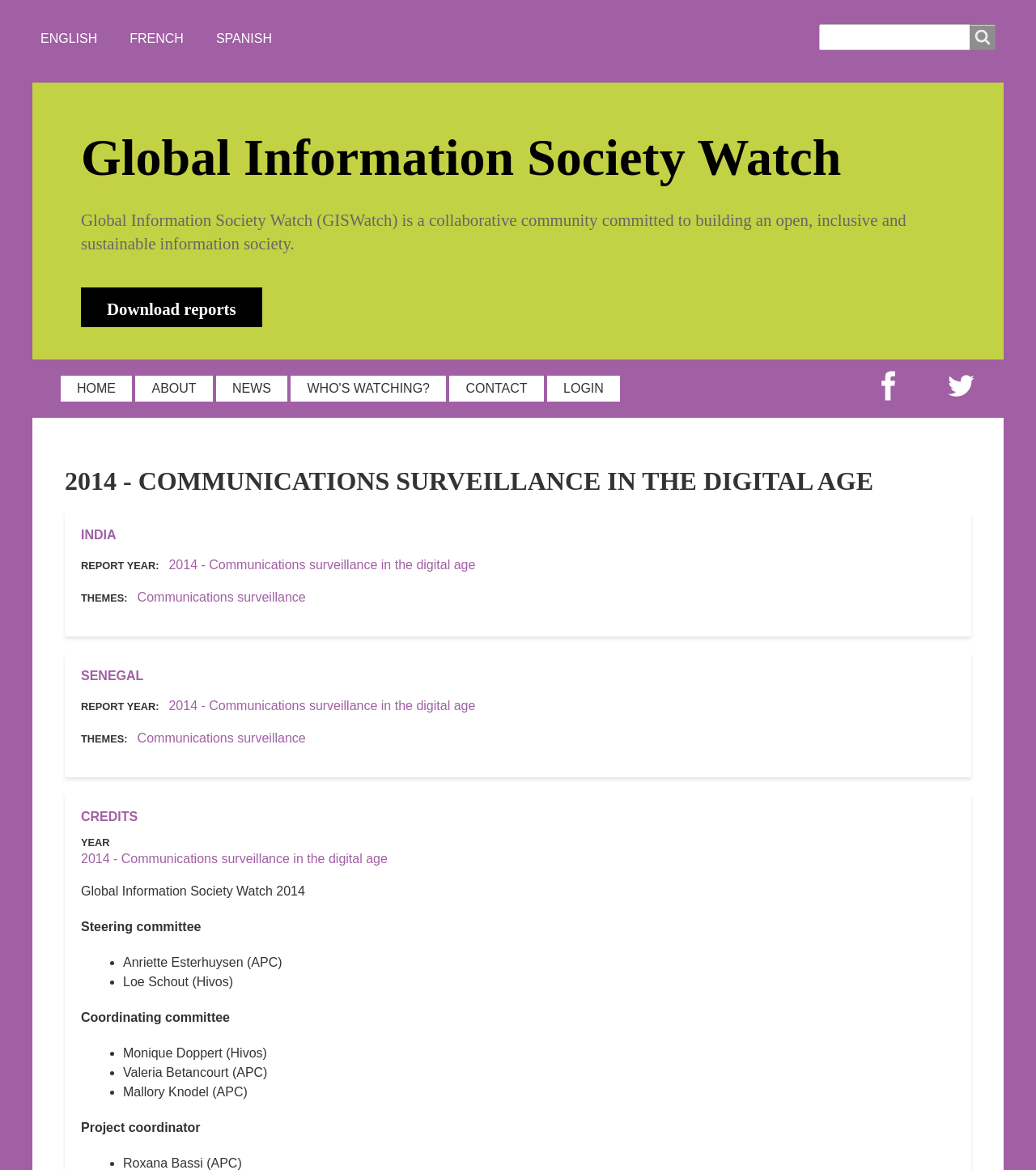Use a single word or phrase to answer the question:
What is the theme of the report?

Communications surveillance